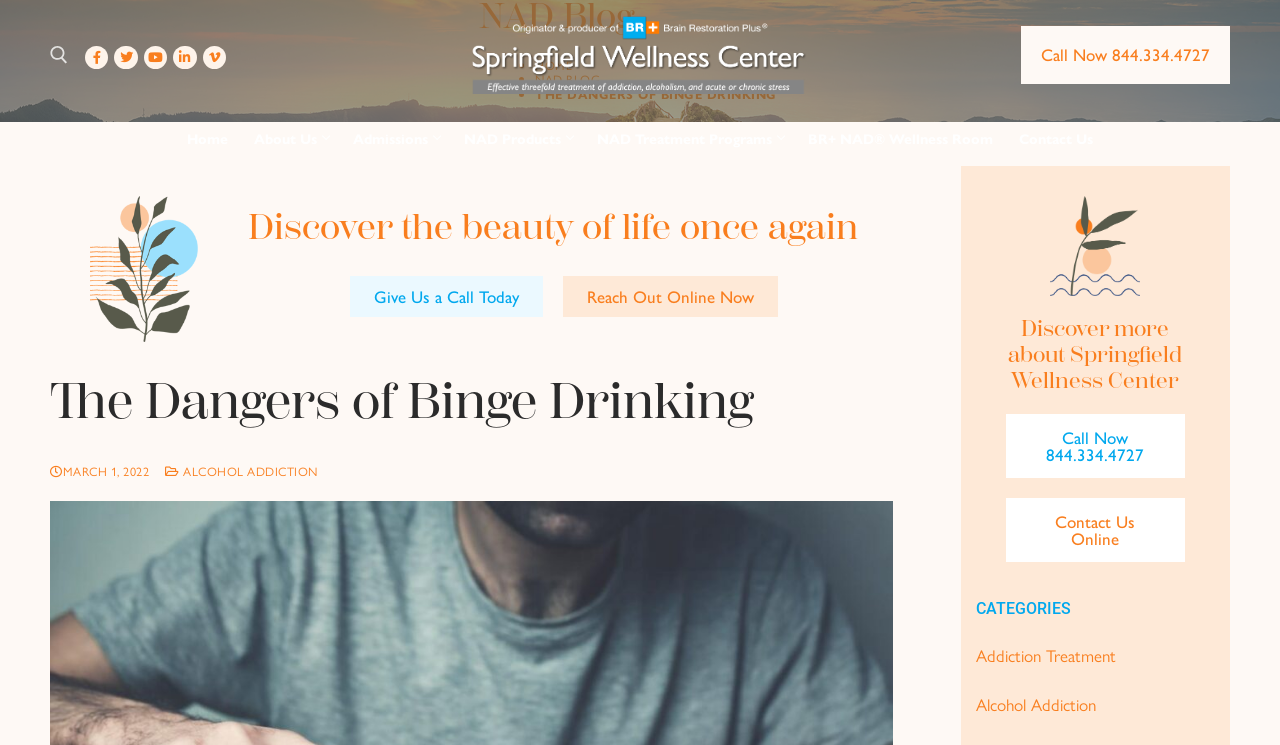Please find and report the bounding box coordinates of the element to click in order to perform the following action: "Search for something". The coordinates should be expressed as four float numbers between 0 and 1, in the format [left, top, right, bottom].

[0.027, 0.158, 0.246, 0.277]